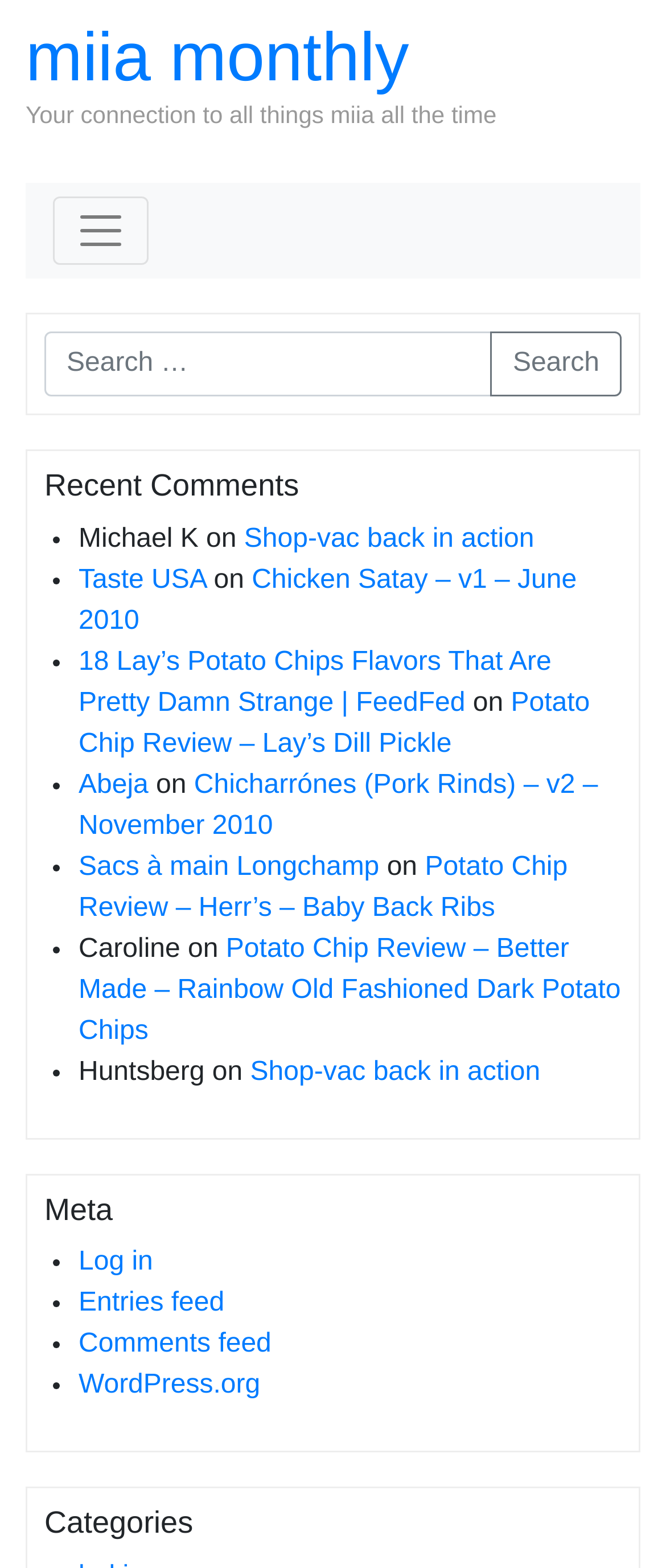Locate the bounding box coordinates for the element described below: "Taste USA". The coordinates must be four float values between 0 and 1, formatted as [left, top, right, bottom].

[0.118, 0.36, 0.309, 0.379]